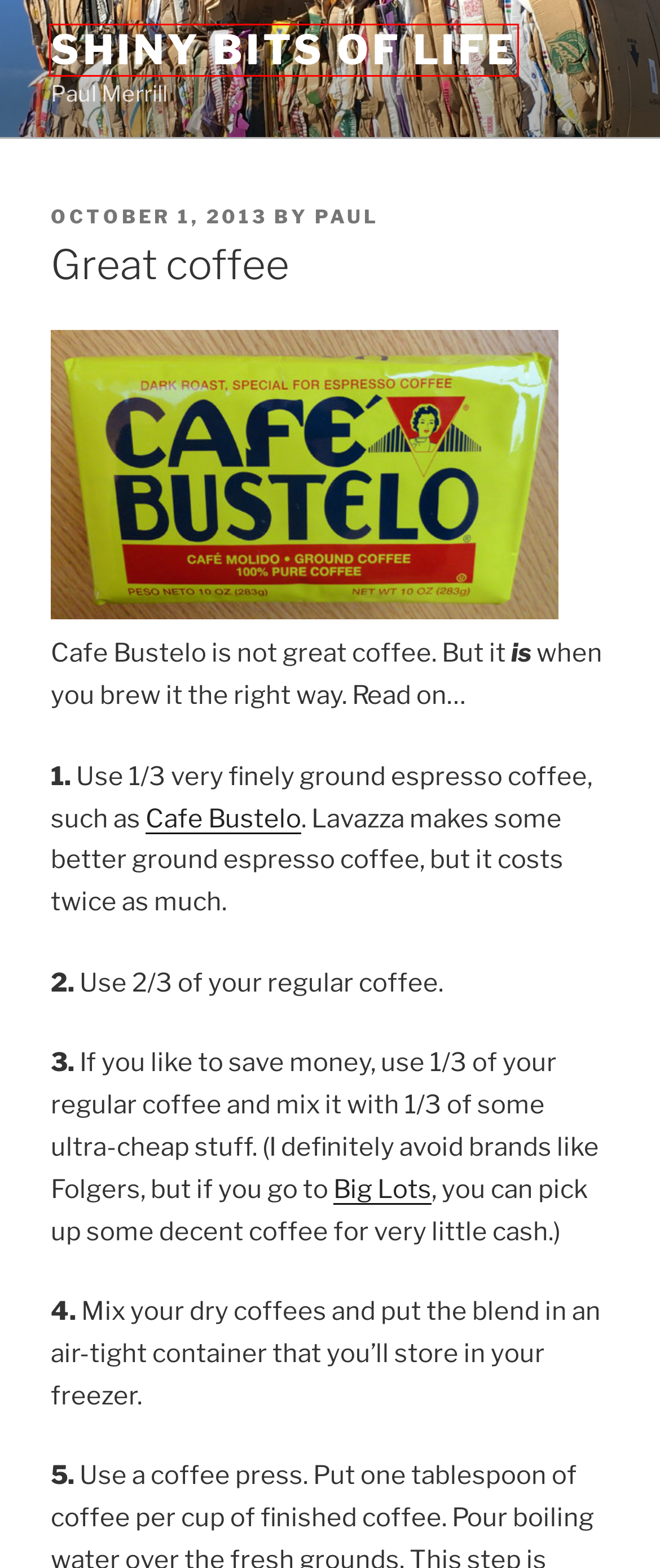Given a screenshot of a webpage with a red bounding box highlighting a UI element, choose the description that best corresponds to the new webpage after clicking the element within the red bounding box. Here are your options:
A. Author: Paul | Shiny Bits of Life
B. Month: June 2020 | Shiny Bits of Life
C. Month: December 2022 | Shiny Bits of Life
D. Month: January 2013 | Shiny Bits of Life
E. Month: February 2013 | Shiny Bits of Life
F. Month: July 2011 | Shiny Bits of Life
G. Travel to get perspective | Shiny Bits of Life
H. Paul Merrill | Shiny Bits of Life

H